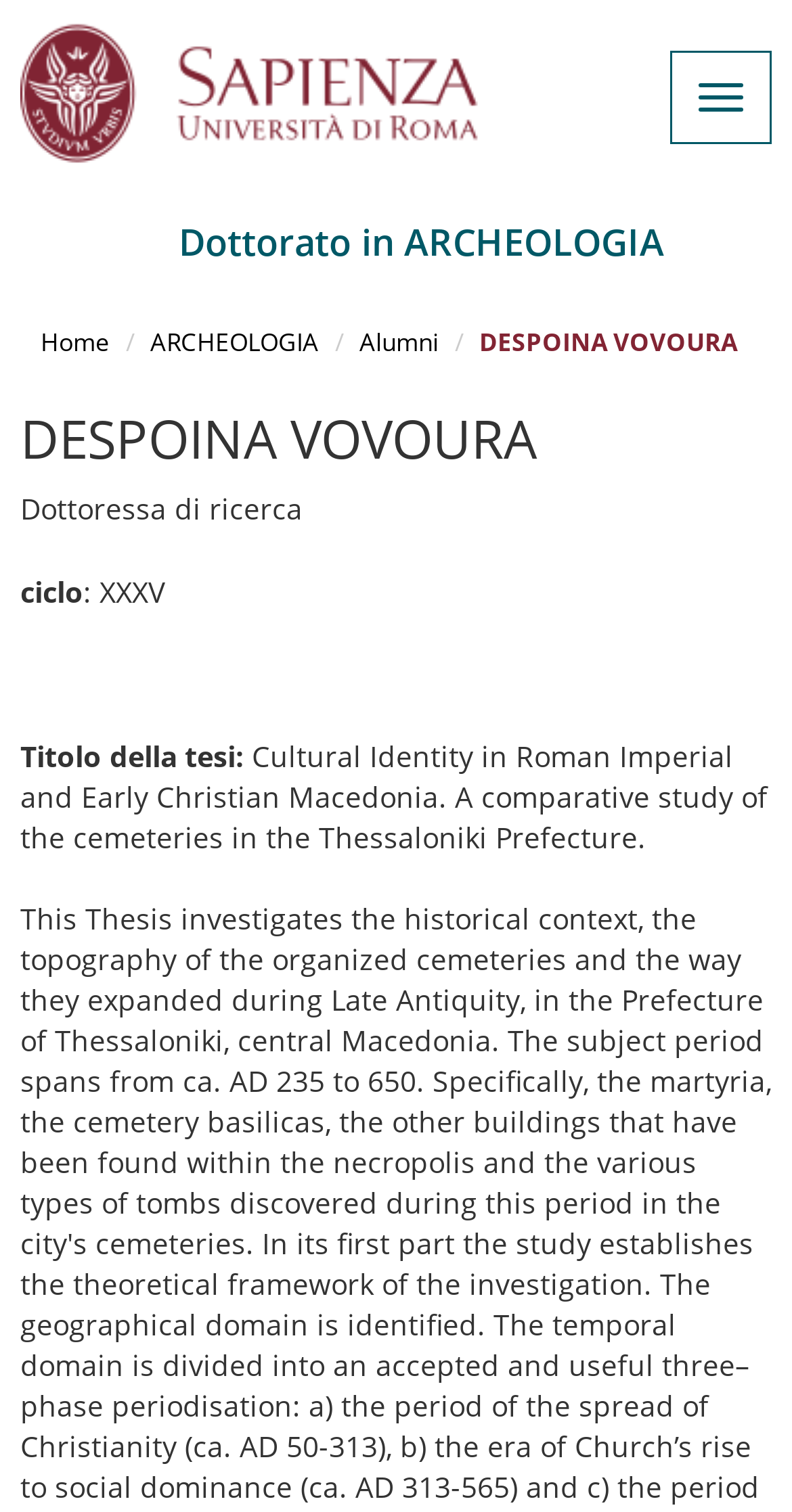What is the title of the thesis?
From the screenshot, provide a brief answer in one word or phrase.

Cultural Identity in Roman Imperial and Early Christian Macedonia.